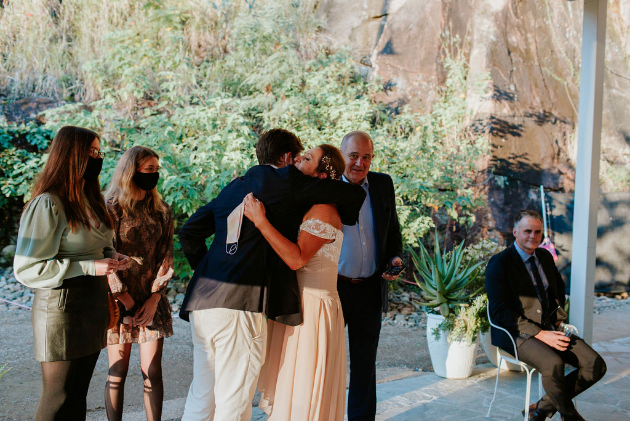Break down the image and describe every detail you can observe.

The image captures a heartfelt moment during a wedding ceremony at Bougainvillea House. Set against a backdrop of lush greenery and a rustic stone wall, the scene showcases the bride, adorned in a beautiful off-the-shoulder wedding gown, embracing a loved one with visible joy and affection. Nearby, guests stand together, including a man in a black suit and two women in elegant attire, one wearing a mask. The atmosphere is intimate and warm, highlighted by the natural elements surrounding the venue, which offers a picturesque view of the Brisbane River and the iconic Story Bridge. This setting creates a memorable and romantic ambiance, perfect for celebrating such a significant occasion.